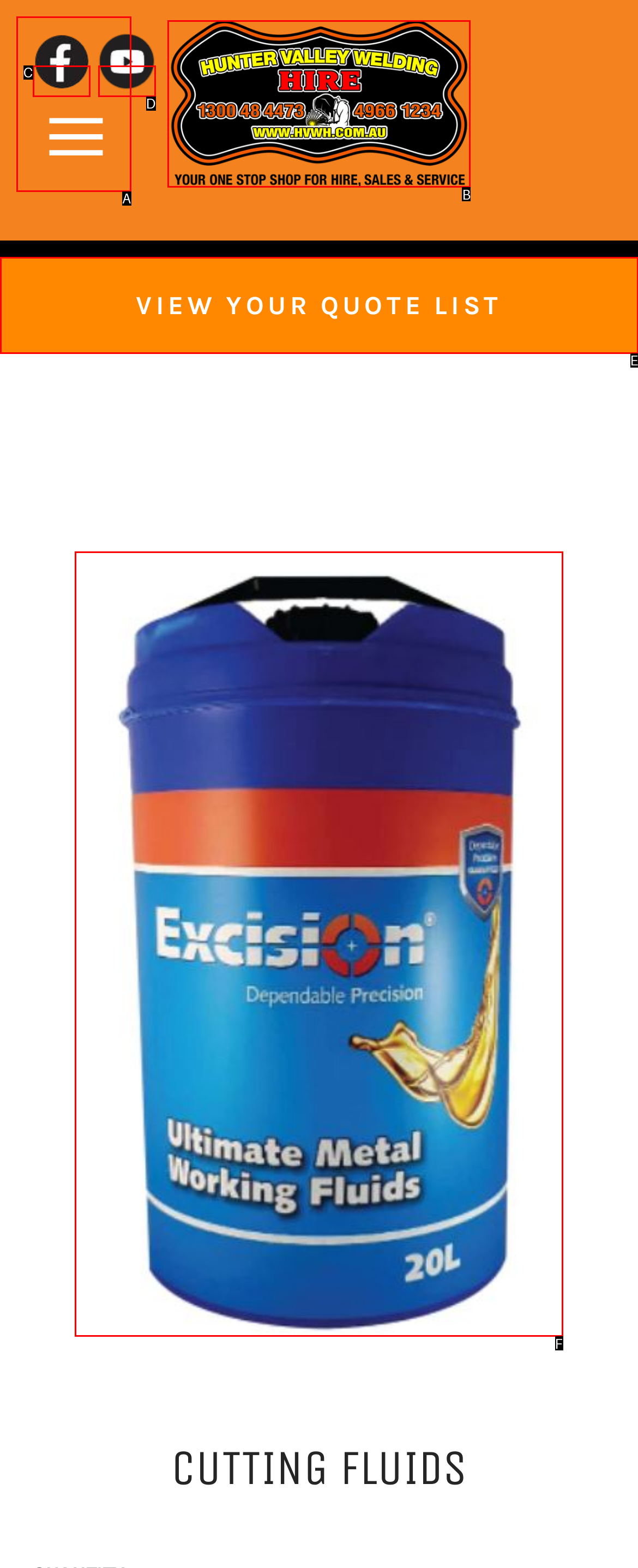Determine which option matches the element description: alt="CUTTING FLUIDS"
Reply with the letter of the appropriate option from the options provided.

F